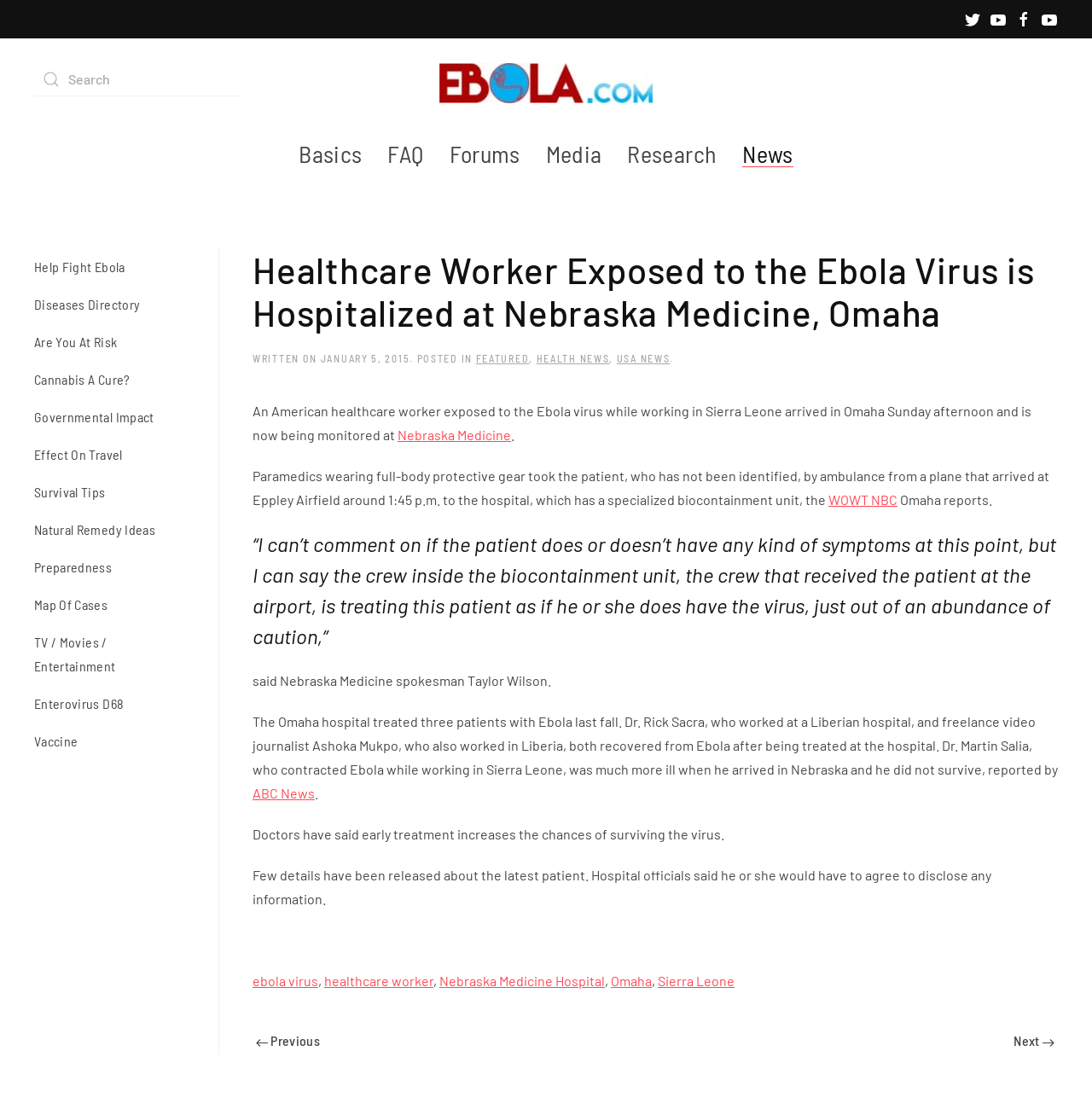Based on the description "Media", find the bounding box of the specified UI element.

[0.488, 0.108, 0.563, 0.169]